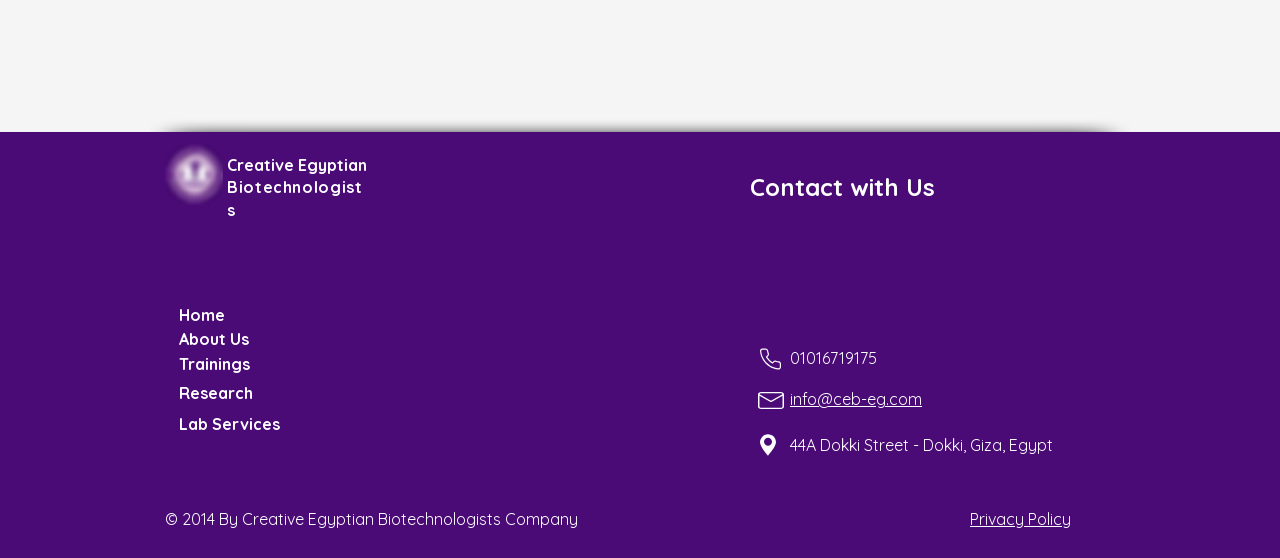Bounding box coordinates are specified in the format (top-left x, top-left y, bottom-right x, bottom-right y). All values are floating point numbers bounded between 0 and 1. Please provide the bounding box coordinate of the region this sentence describes: About Us

[0.14, 0.588, 0.217, 0.627]